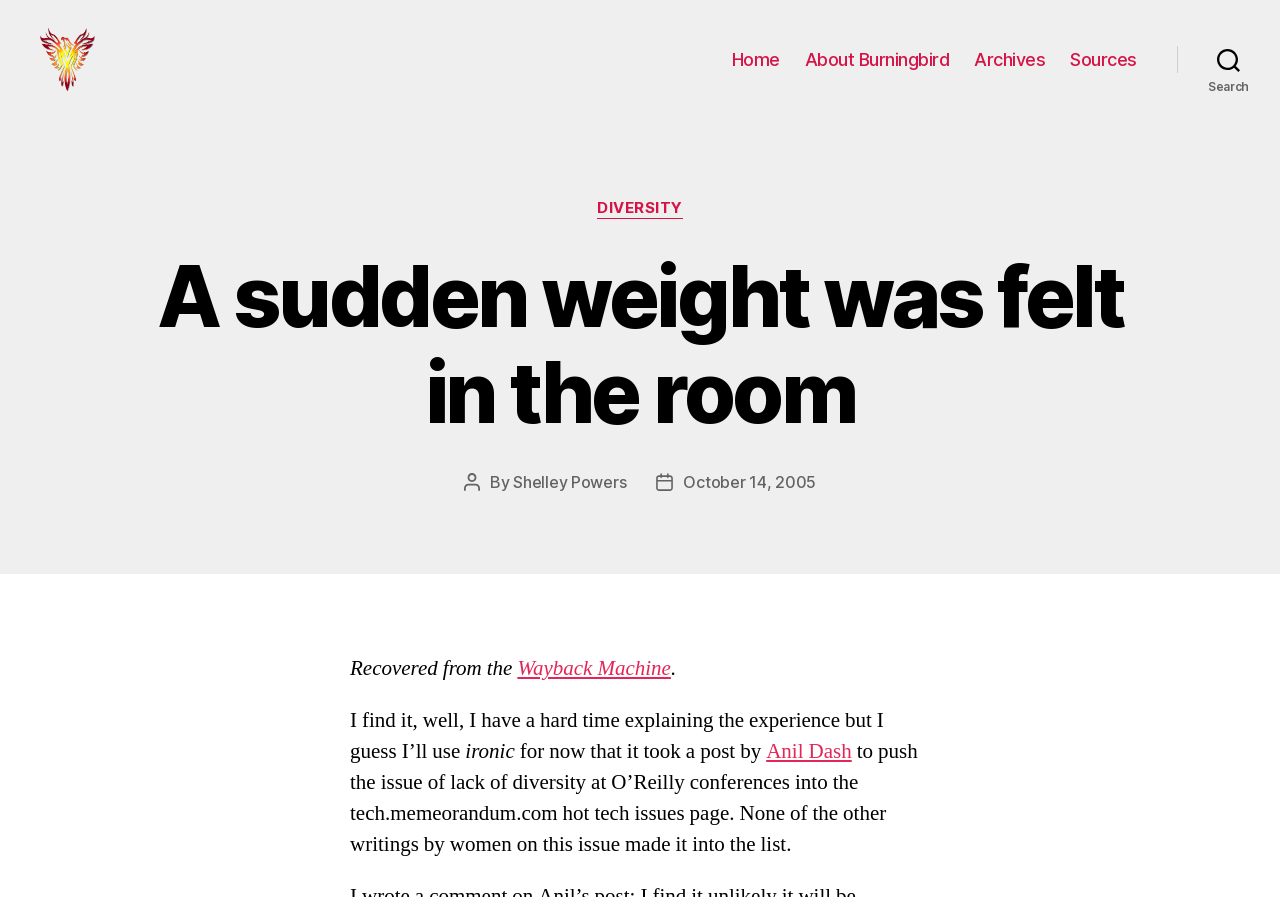Identify the bounding box coordinates for the UI element described as follows: "October 14, 2005". Ensure the coordinates are four float numbers between 0 and 1, formatted as [left, top, right, bottom].

[0.534, 0.556, 0.638, 0.579]